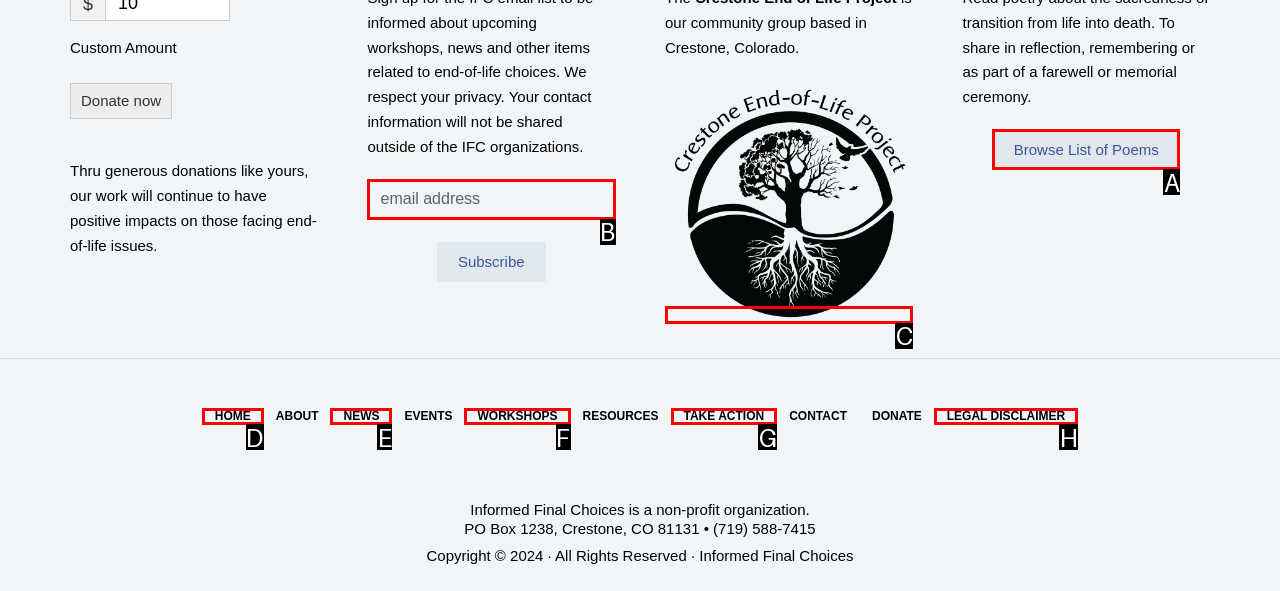Based on the choices marked in the screenshot, which letter represents the correct UI element to perform the task: Visit Crestone End of Life Project?

C